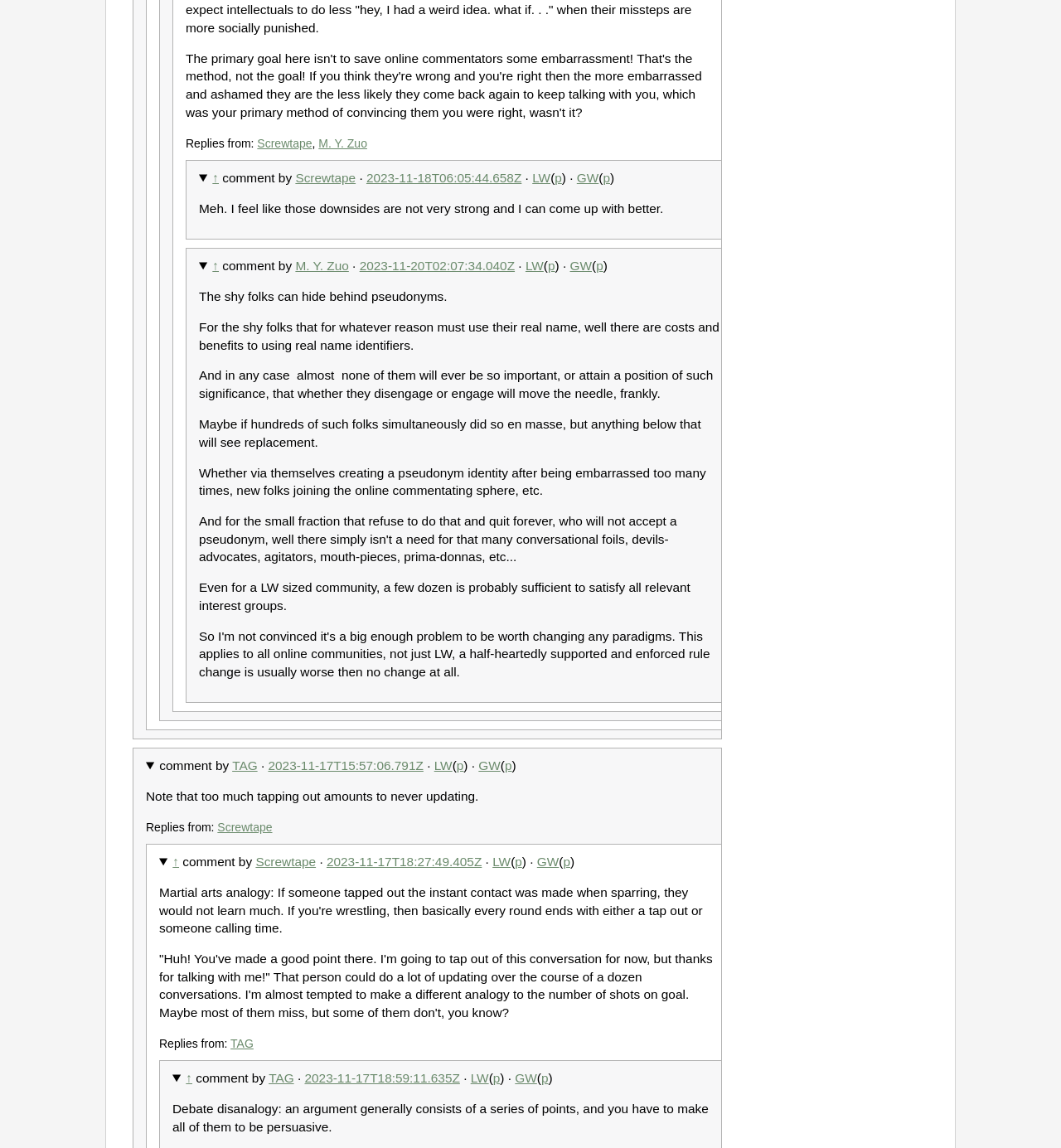Find the bounding box coordinates of the element's region that should be clicked in order to follow the given instruction: "Click on the link 'LW'". The coordinates should consist of four float numbers between 0 and 1, i.e., [left, top, right, bottom].

[0.495, 0.225, 0.512, 0.238]